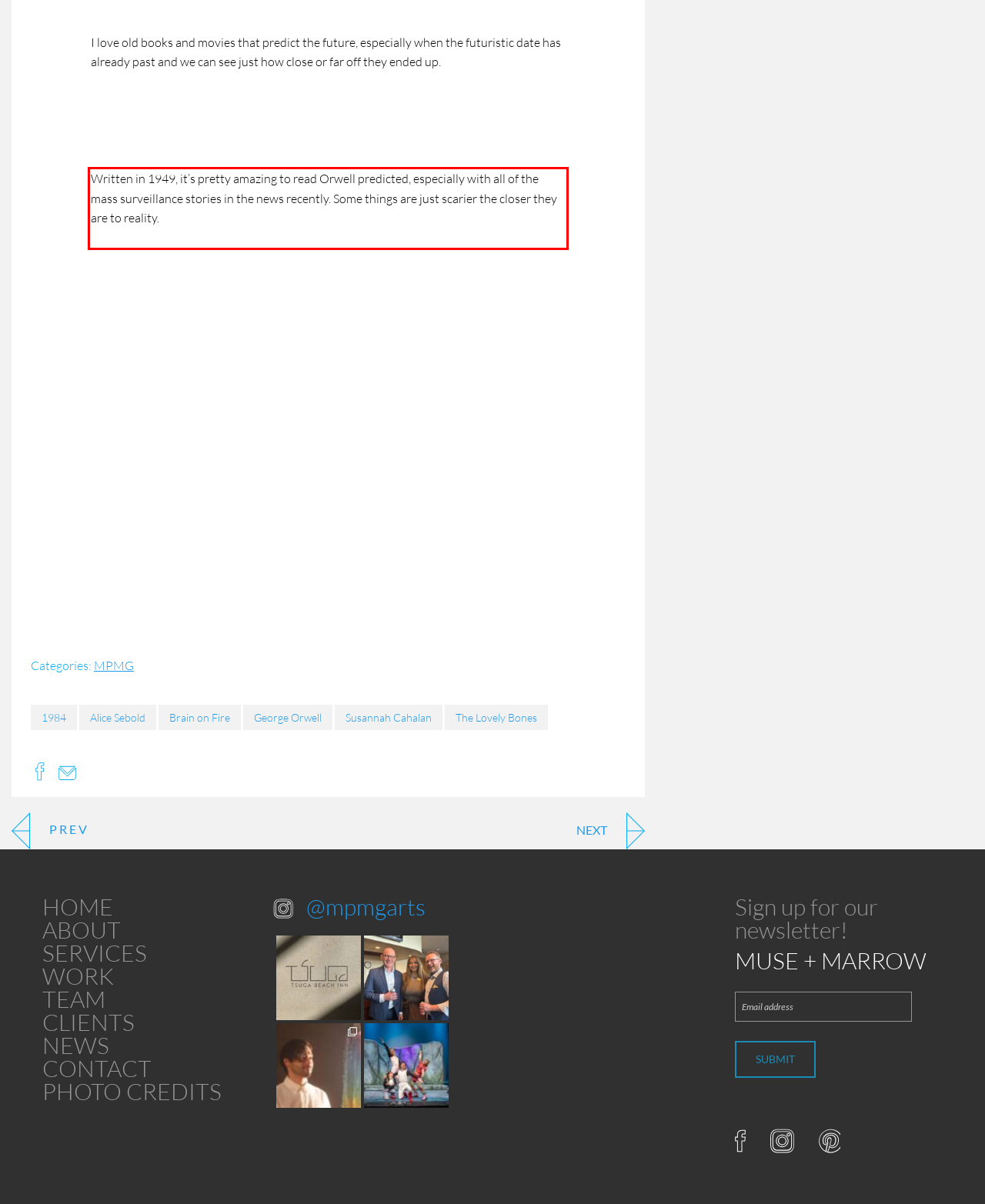You are presented with a webpage screenshot featuring a red bounding box. Perform OCR on the text inside the red bounding box and extract the content.

Written in 1949, it’s pretty amazing to read Orwell predicted, especially with all of the mass surveillance stories in the news recently. Some things are just scarier the closer they are to reality.